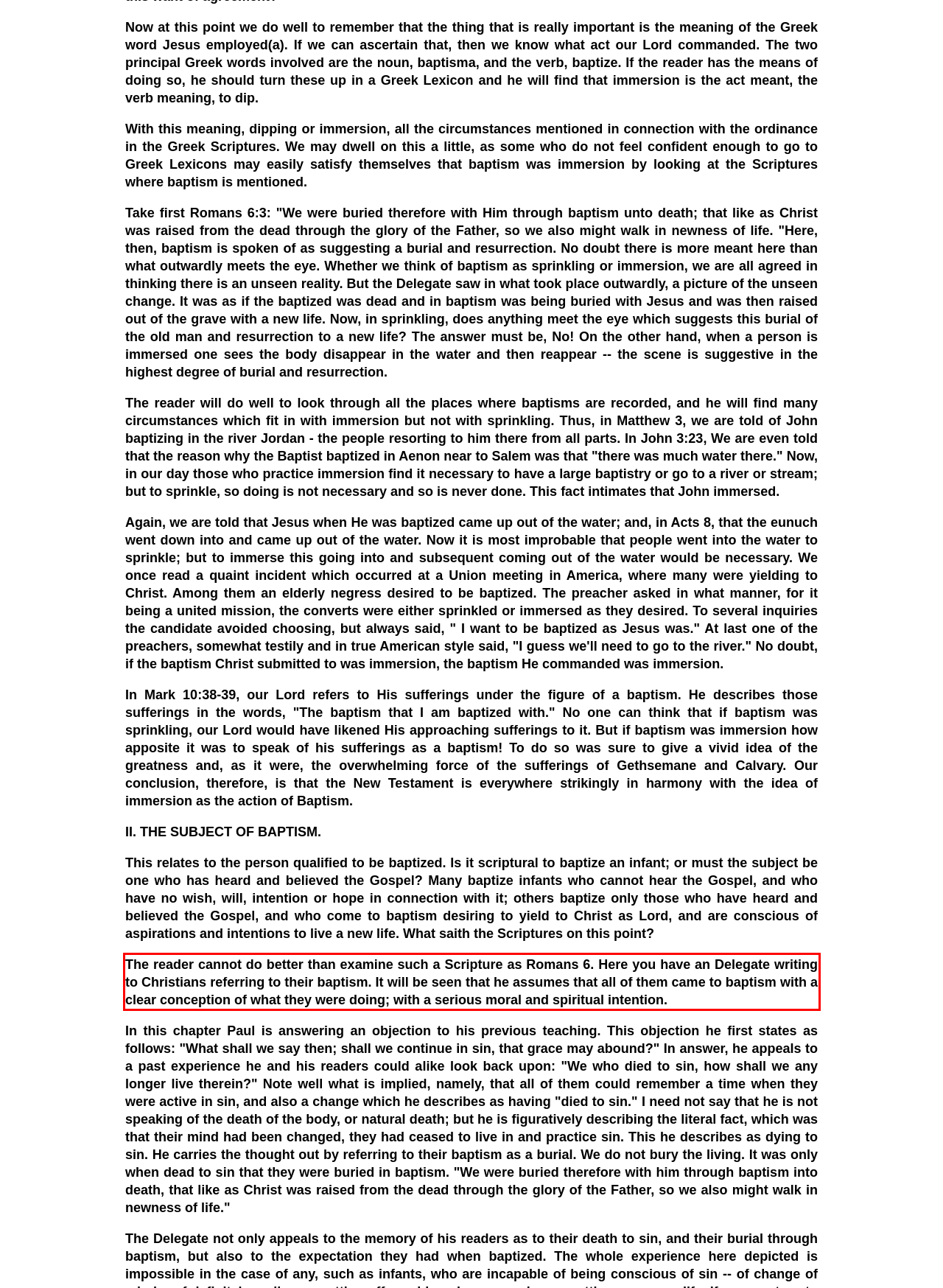With the provided screenshot of a webpage, locate the red bounding box and perform OCR to extract the text content inside it.

The reader cannot do better than examine such a Scripture as Romans 6. Here you have an Delegate writing to Christians referring to their baptism. It will be seen that he assumes that all of them came to baptism with a clear conception of what they were doing; with a serious moral and spiritual intention.